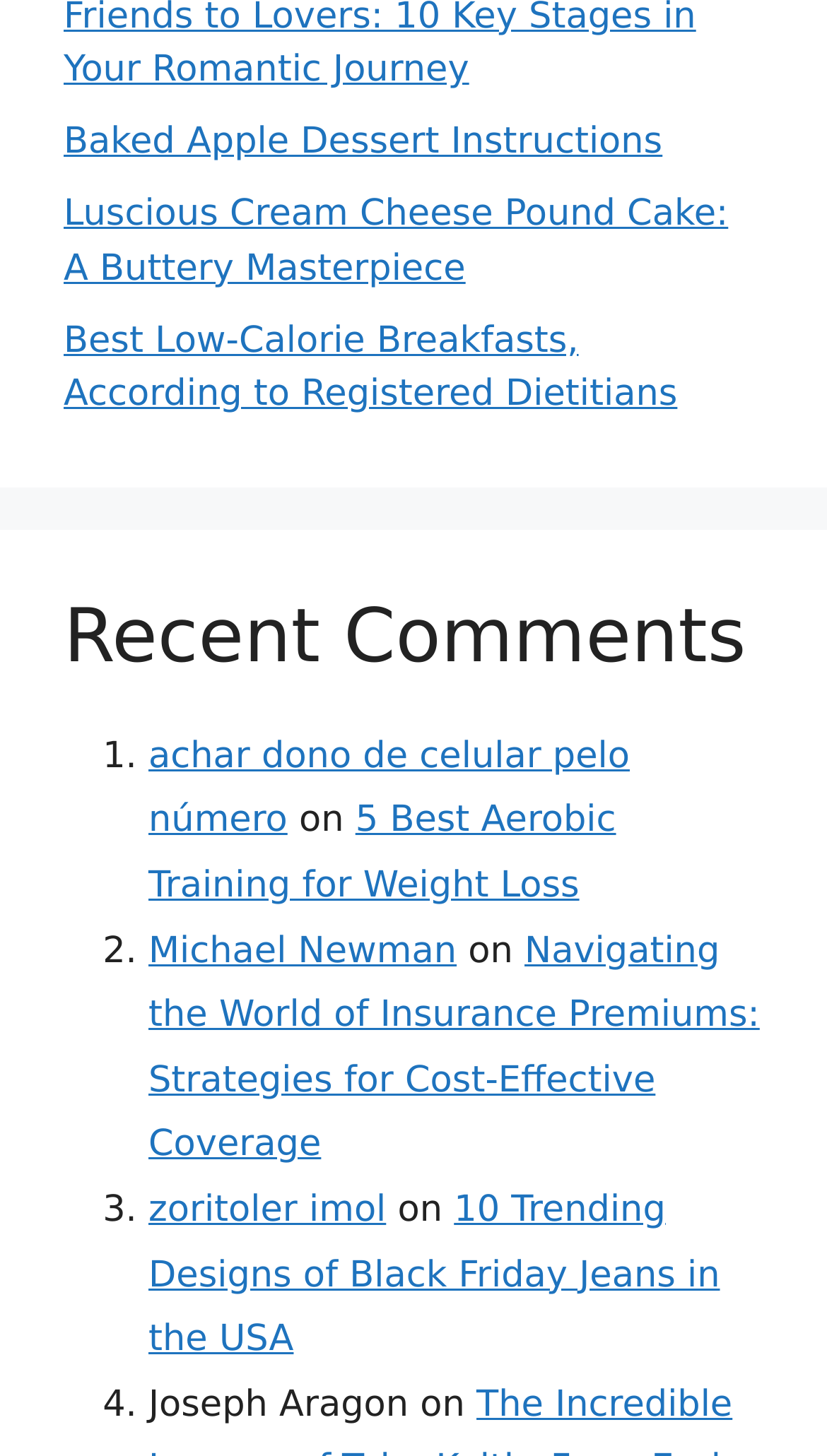Pinpoint the bounding box coordinates of the clickable area needed to execute the instruction: "Go to Events/Training". The coordinates should be specified as four float numbers between 0 and 1, i.e., [left, top, right, bottom].

None